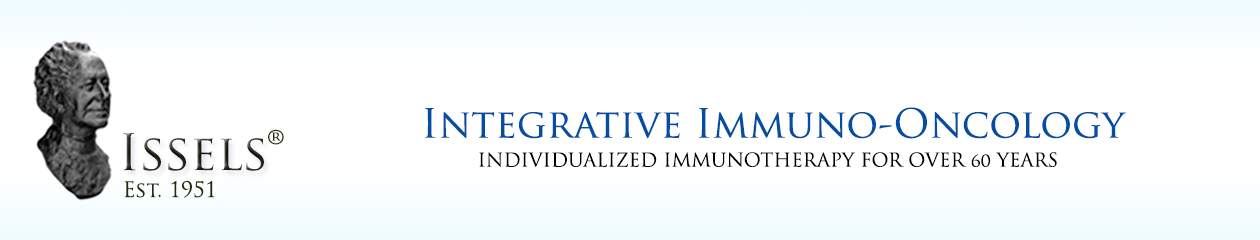How many years of individualized immunotherapy is mentioned in the tagline?
Respond with a short answer, either a single word or a phrase, based on the image.

Over 60 years